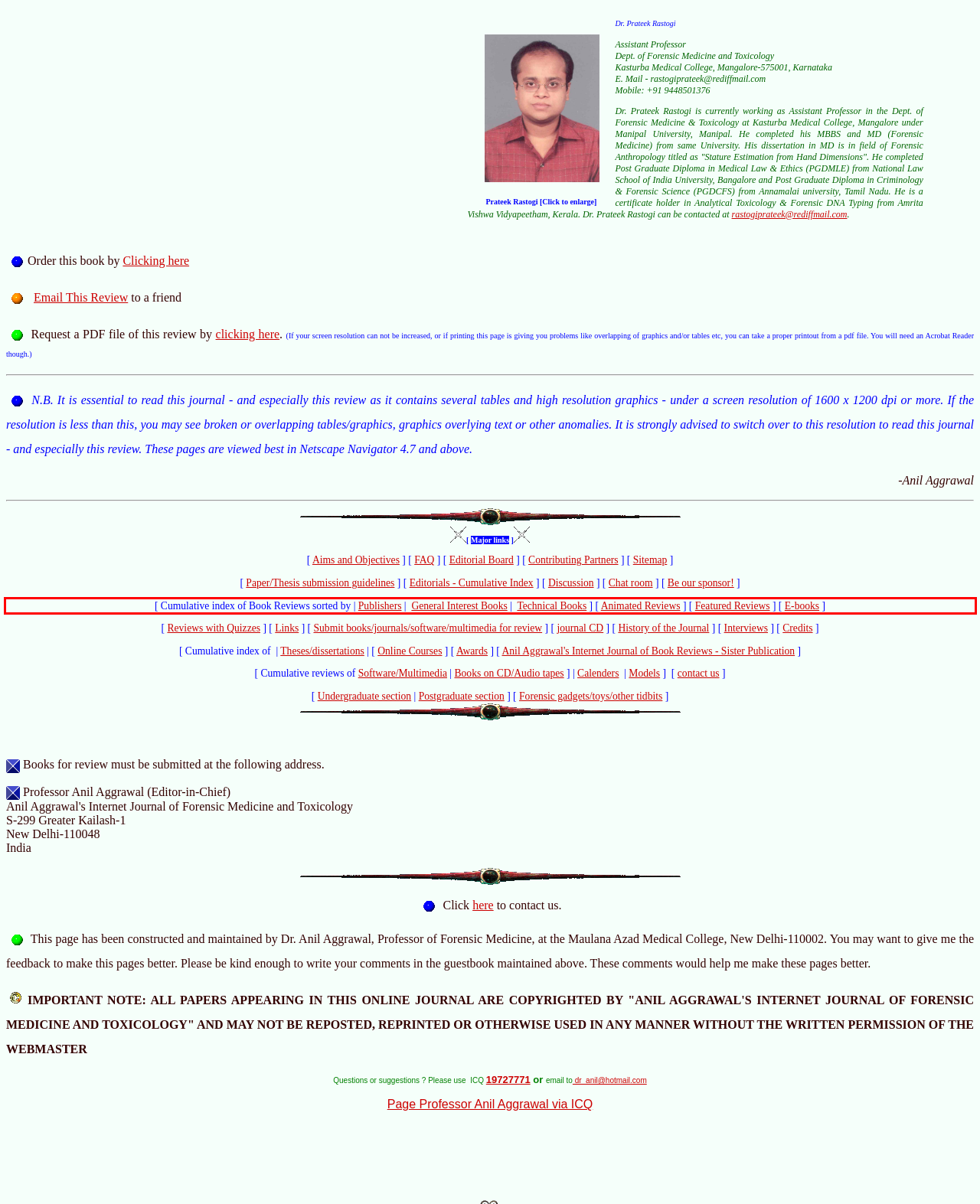Examine the webpage screenshot and use OCR to obtain the text inside the red bounding box.

[ Cumulative index of Book Reviews sorted by | Publishers | General Interest Books | Technical Books ] [ Animated Reviews ] [ Featured Reviews ] [ E-books ]